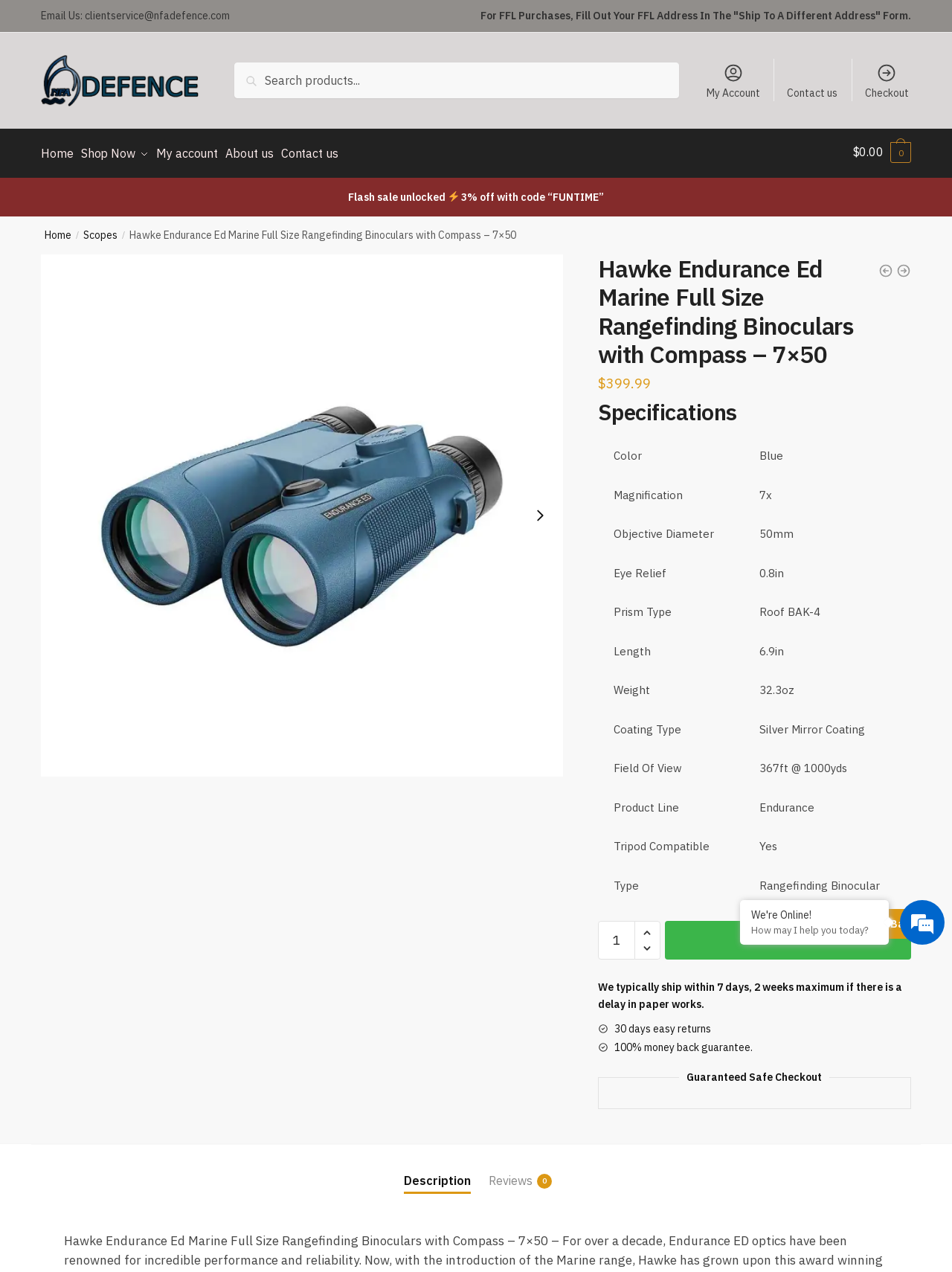Determine the bounding box coordinates of the clickable region to carry out the instruction: "Contact us".

[0.817, 0.046, 0.889, 0.08]